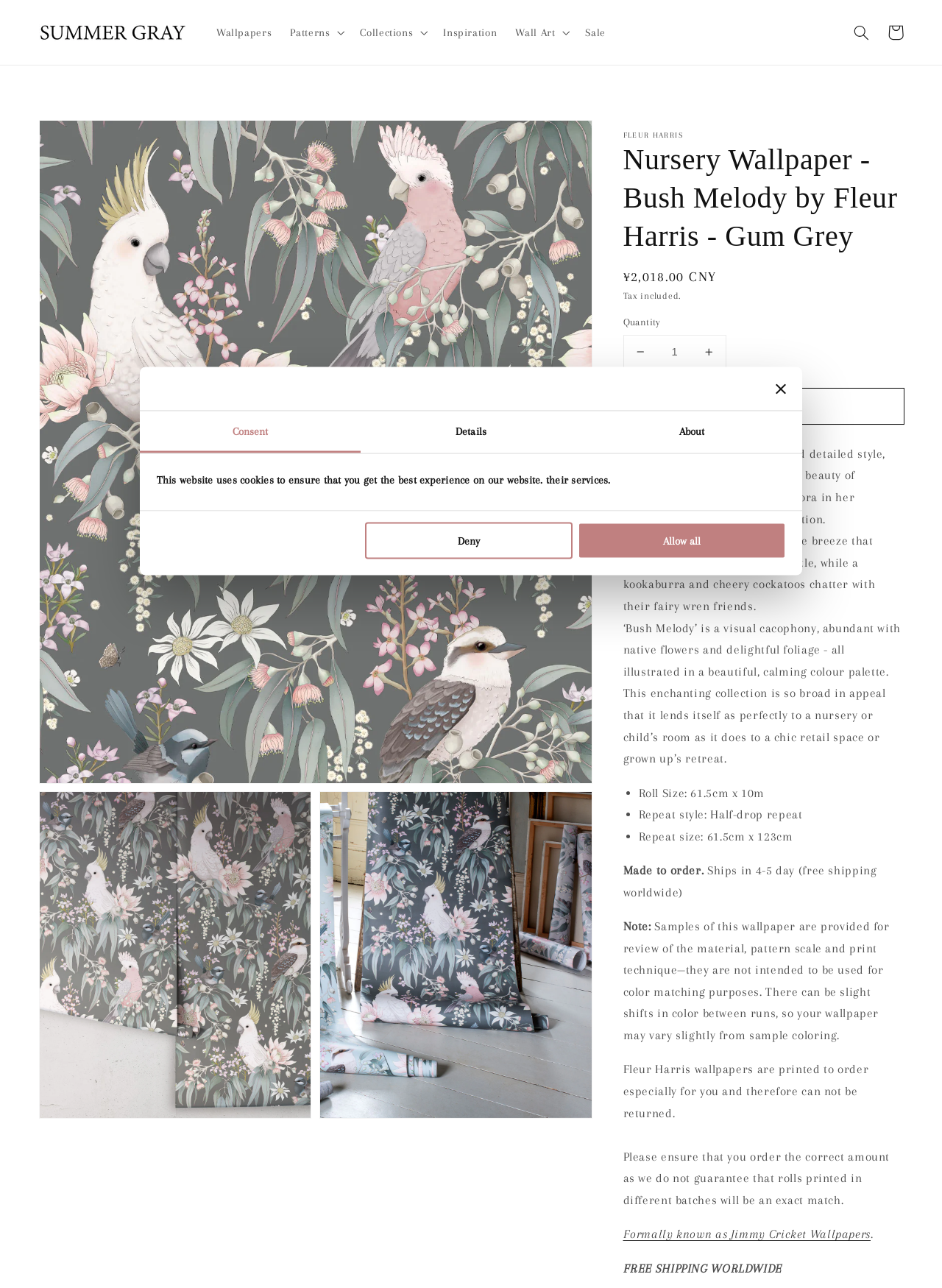Respond to the following question with a brief word or phrase:
What is the repeat style of the wallpaper?

Half-drop repeat